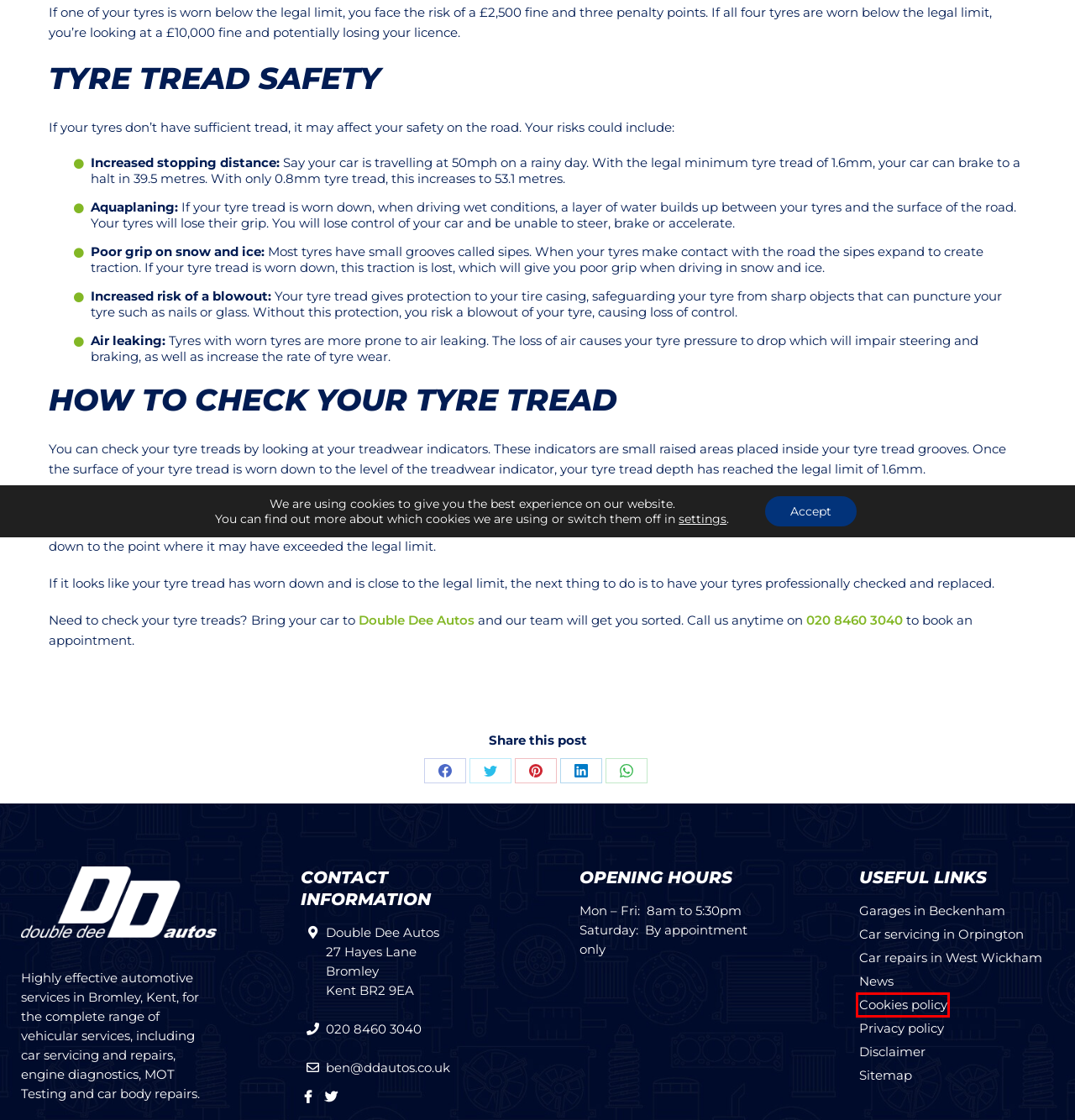A screenshot of a webpage is given, marked with a red bounding box around a UI element. Please select the most appropriate webpage description that fits the new page after clicking the highlighted element. Here are the candidates:
A. Professional Car Repairs in West Wickham | Double Dee Autos
B. Get Professional Car Servicing in Bromley | Double Dee Autos
C. Cookies policy - Double Dee Autos
D. Privacy Policy - Double Dee Autos
E. Premier Car Garage in Beckenham | Double Dee Autos
F. Sitemap - Double Dee Autos
G. Get Top-Notch Car Servicing in Orpington | Double Dee Autos
H. Disclaimer - Double Dee Autos

C